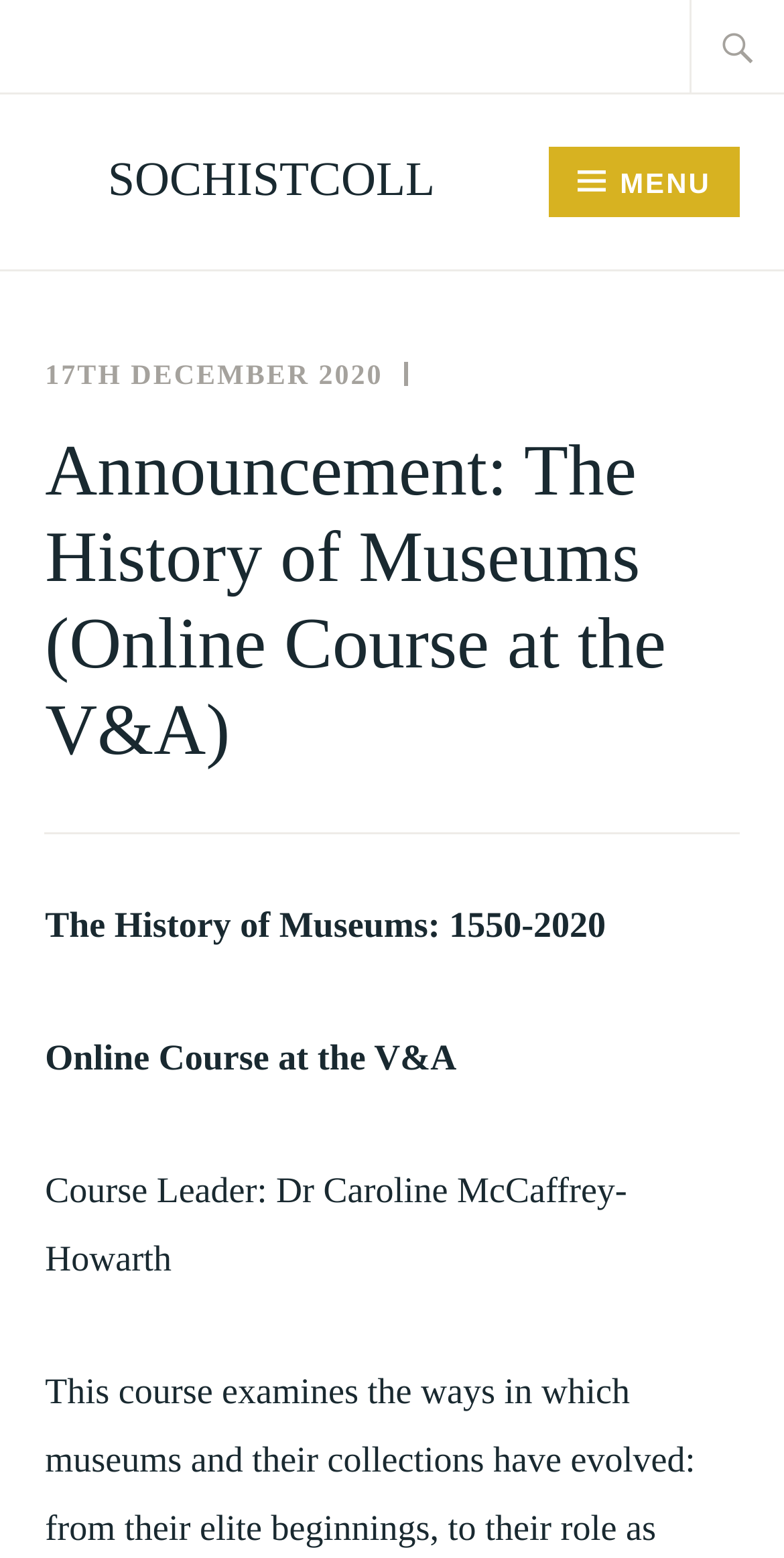Provide a brief response to the question using a single word or phrase: 
What is the date mentioned on the webpage?

17TH DECEMBER 2020